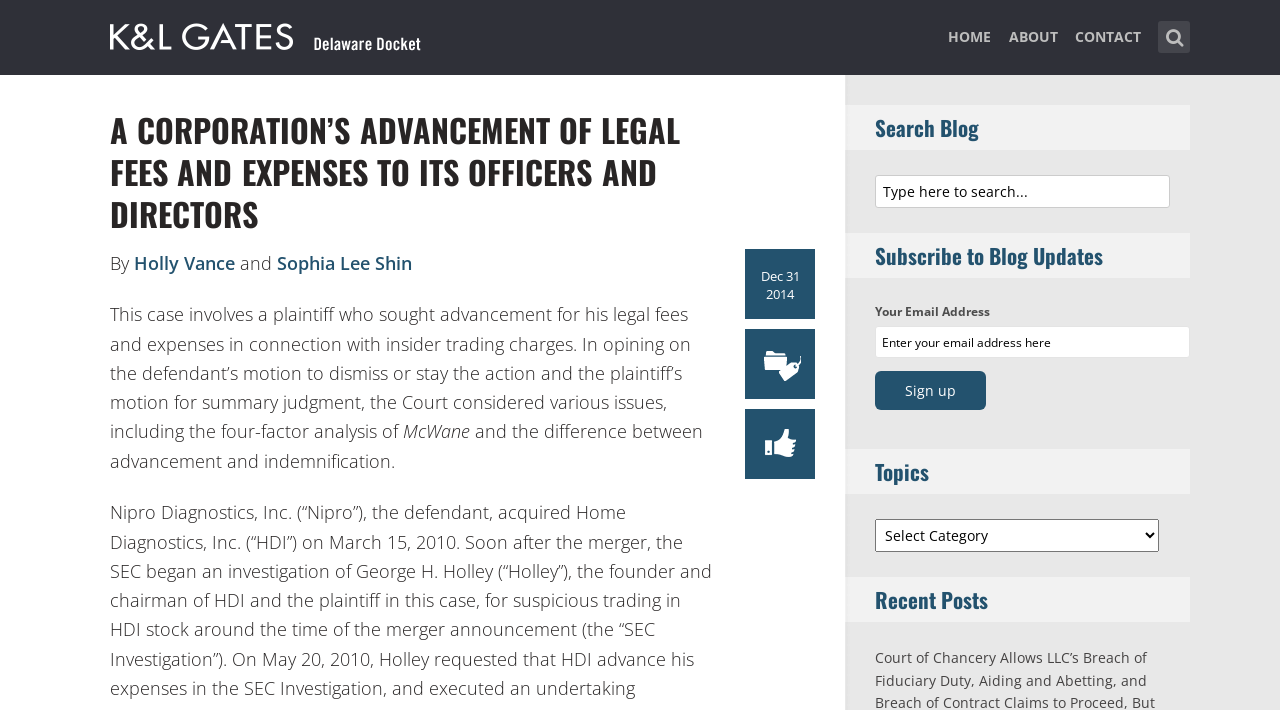Please predict the bounding box coordinates (top-left x, top-left y, bottom-right x, bottom-right y) for the UI element in the screenshot that fits the description: Holly Vance

[0.105, 0.353, 0.184, 0.387]